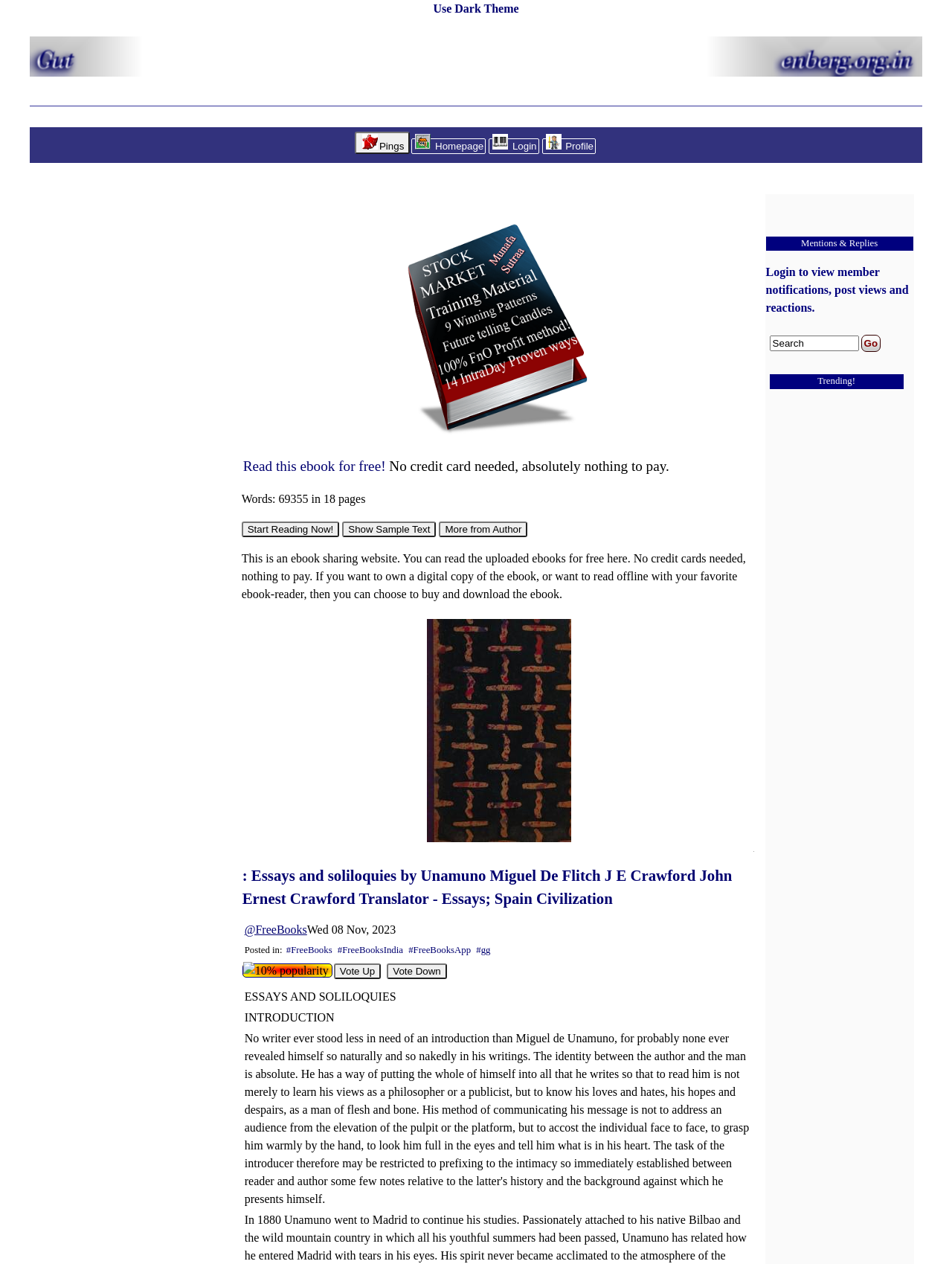Determine the bounding box coordinates of the region to click in order to accomplish the following instruction: "Start reading the ebook now". Provide the coordinates as four float numbers between 0 and 1, specifically [left, top, right, bottom].

[0.254, 0.412, 0.356, 0.425]